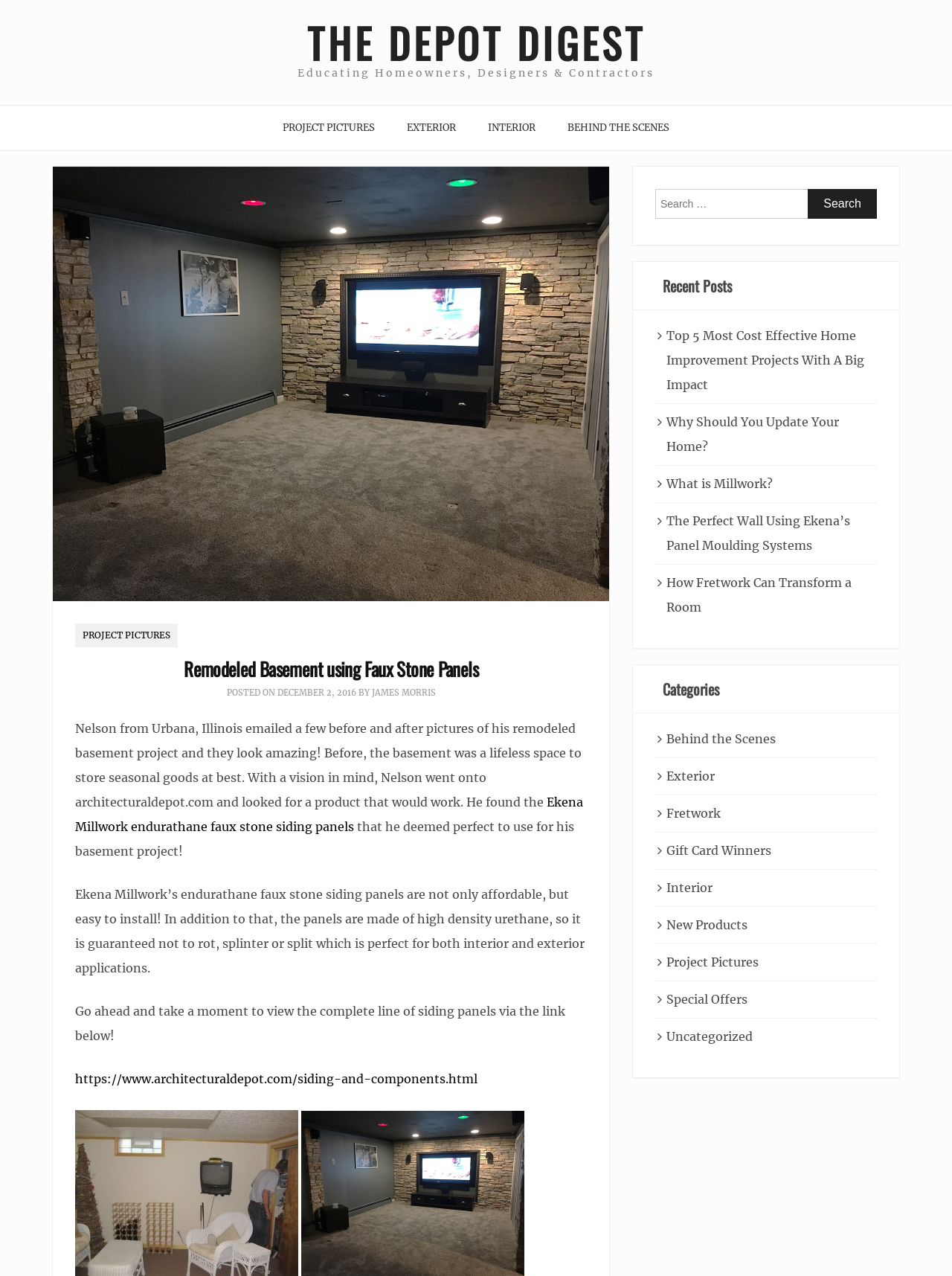What is the product used in the basement project?
Using the image as a reference, give an elaborate response to the question.

I found the product used in the basement project by reading the text 'He found the Ekena Millwork endurathane faux stone siding panels that he deemed perfect to use for his basement project!' which is located in the main content of the webpage.